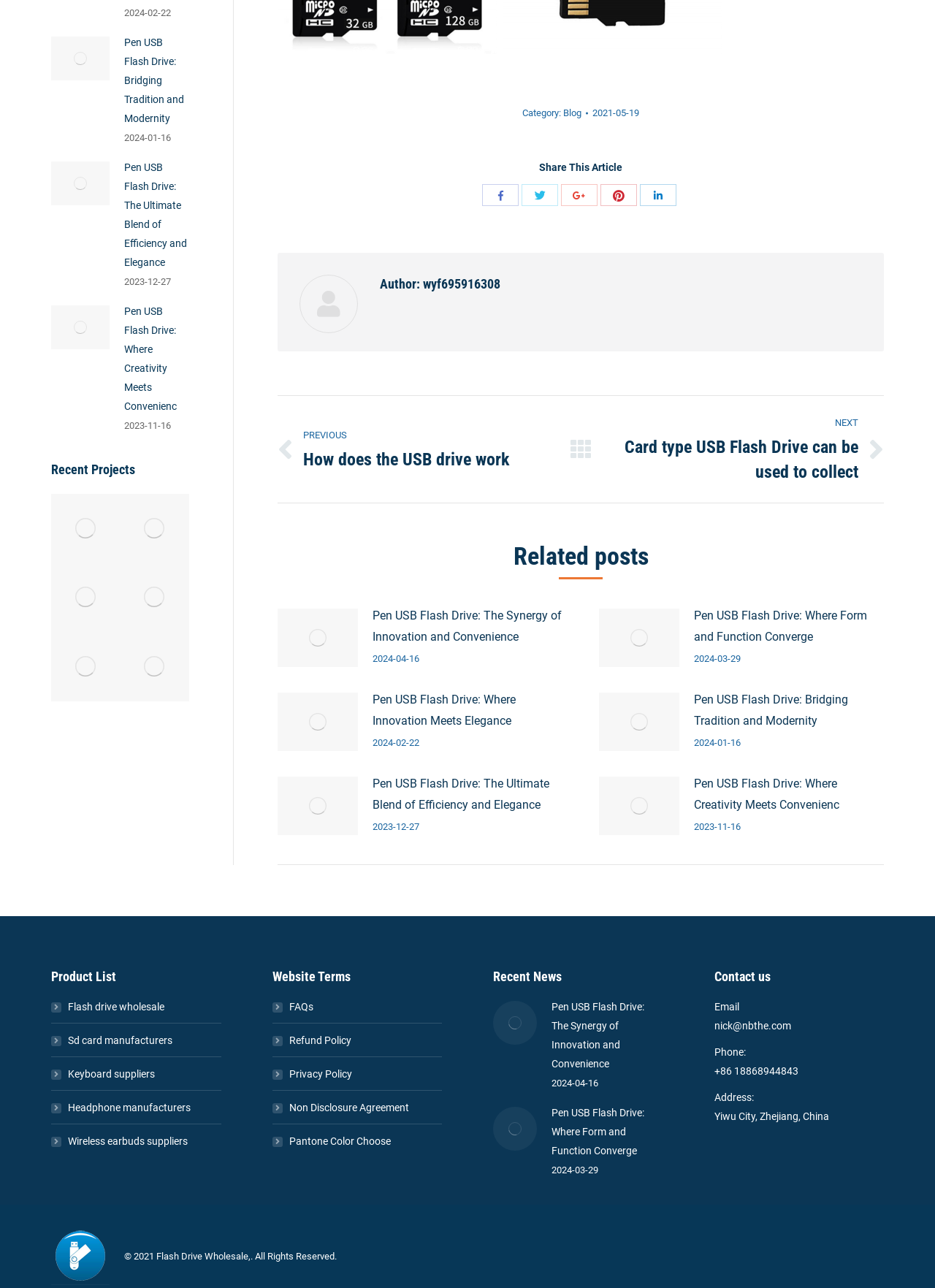How many related posts are shown?
From the details in the image, answer the question comprehensively.

The number of related posts can be determined by counting the number of article elements with a 'Related posts' heading, which is 5.